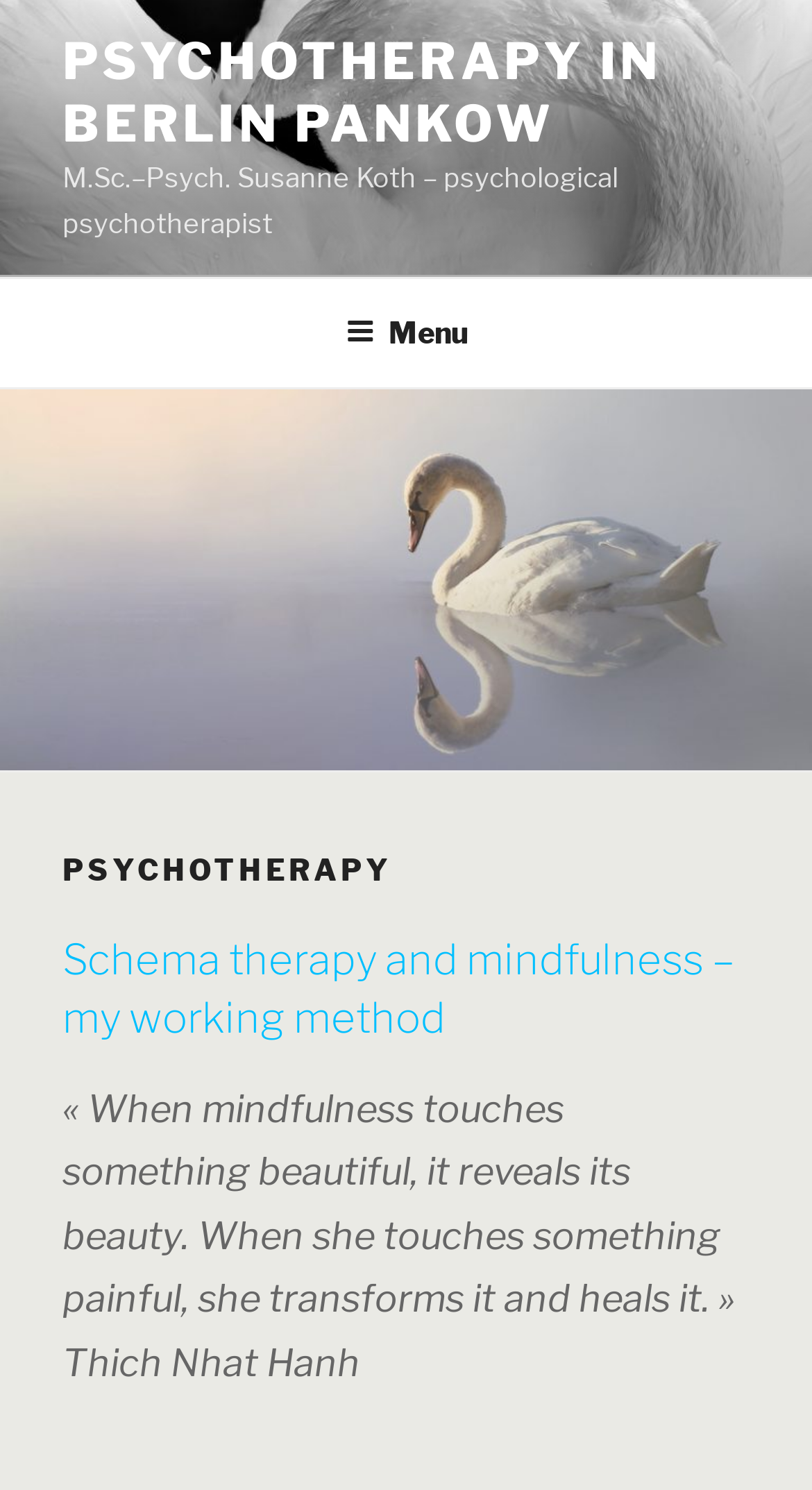What is the profession of Susanne Koth?
Please analyze the image and answer the question with as much detail as possible.

Based on the StaticText element 'M.Sc.–Psych. Susanne Koth – psychological psychotherapist', we can determine that Susanne Koth is a psychological psychotherapist.